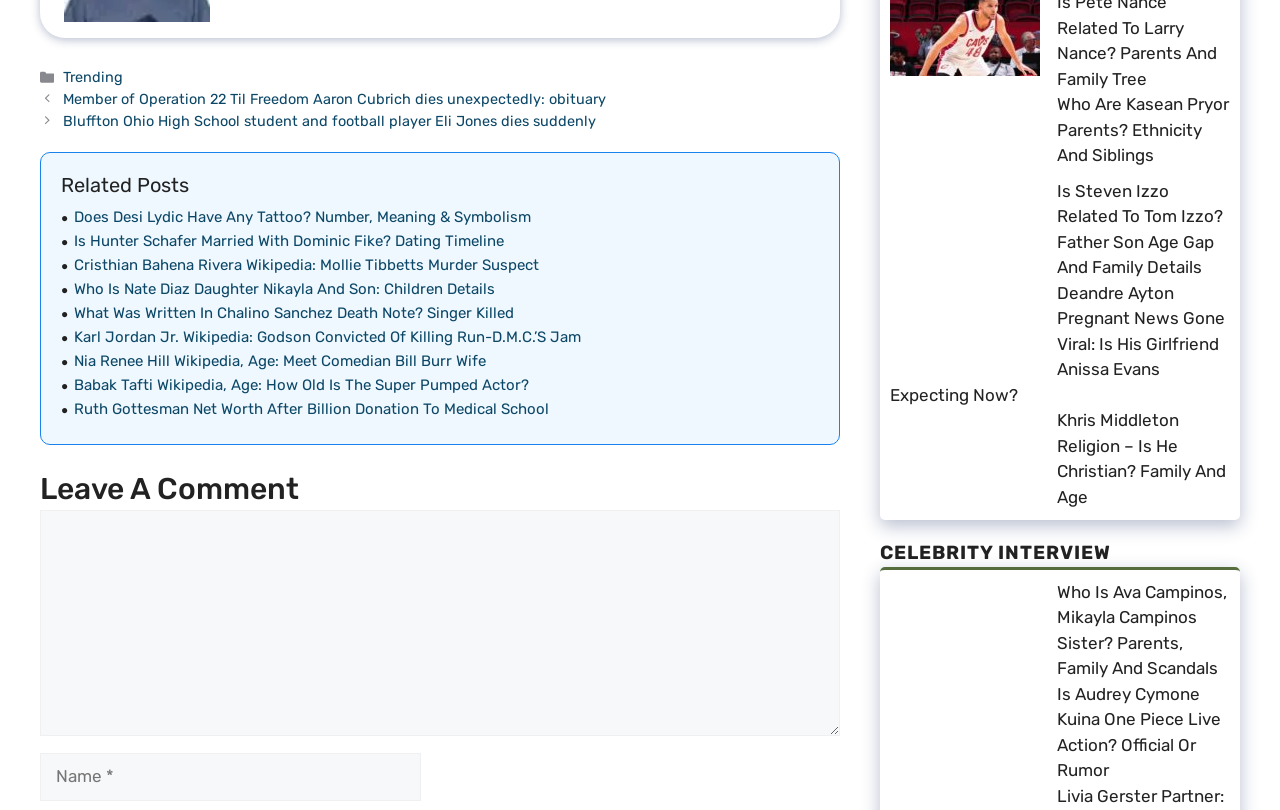Use a single word or phrase to answer the question: 
How many images are there on the webpage?

7